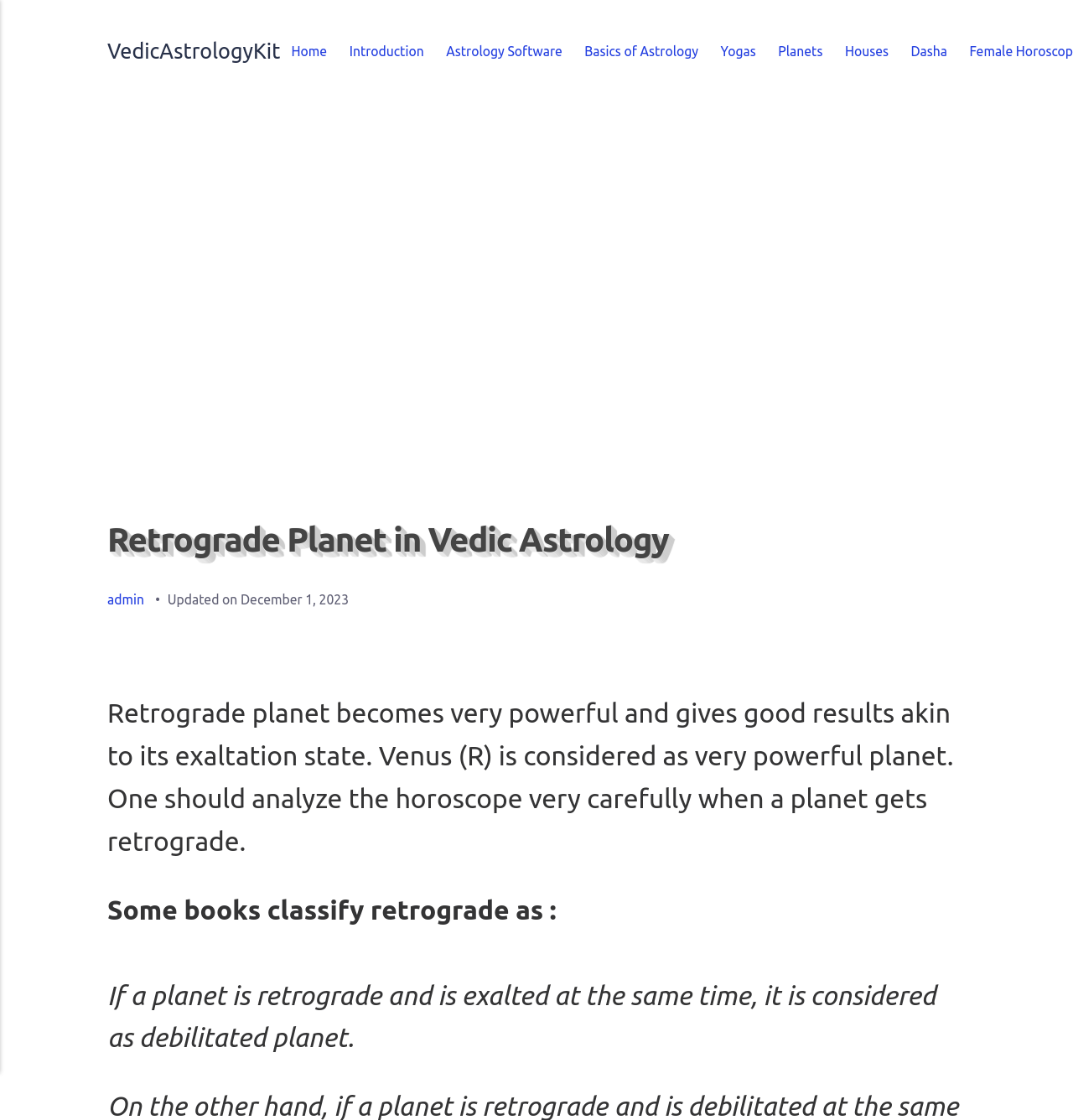What is the current page about?
Kindly offer a comprehensive and detailed response to the question.

Based on the heading and content of the webpage, it appears that the current page is about Retrograde Planet in Vedic Astrology, providing information on the concept and its significance in Vedic Astrology.